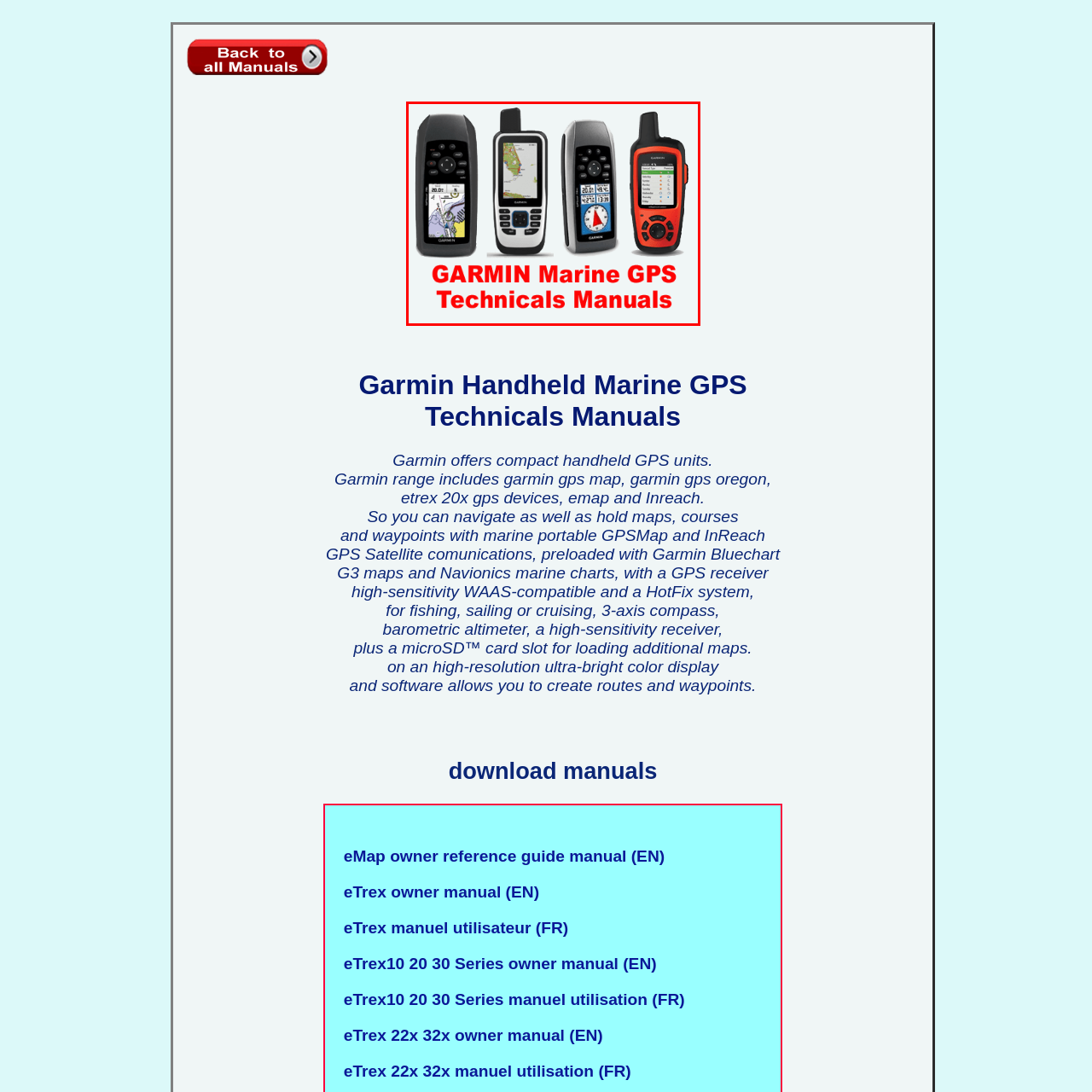Inspect the image bordered by the red bounding box and supply a comprehensive response to the upcoming question based on what you see in the image: What is the brand of the handheld Marine GPS devices?

The brand of the handheld Marine GPS devices is Garmin, as stated in the caption. This is evident from the bold red lettering 'GARMIN Marine GPS Technical Manuals' below the devices, which clearly indicates the brand name.